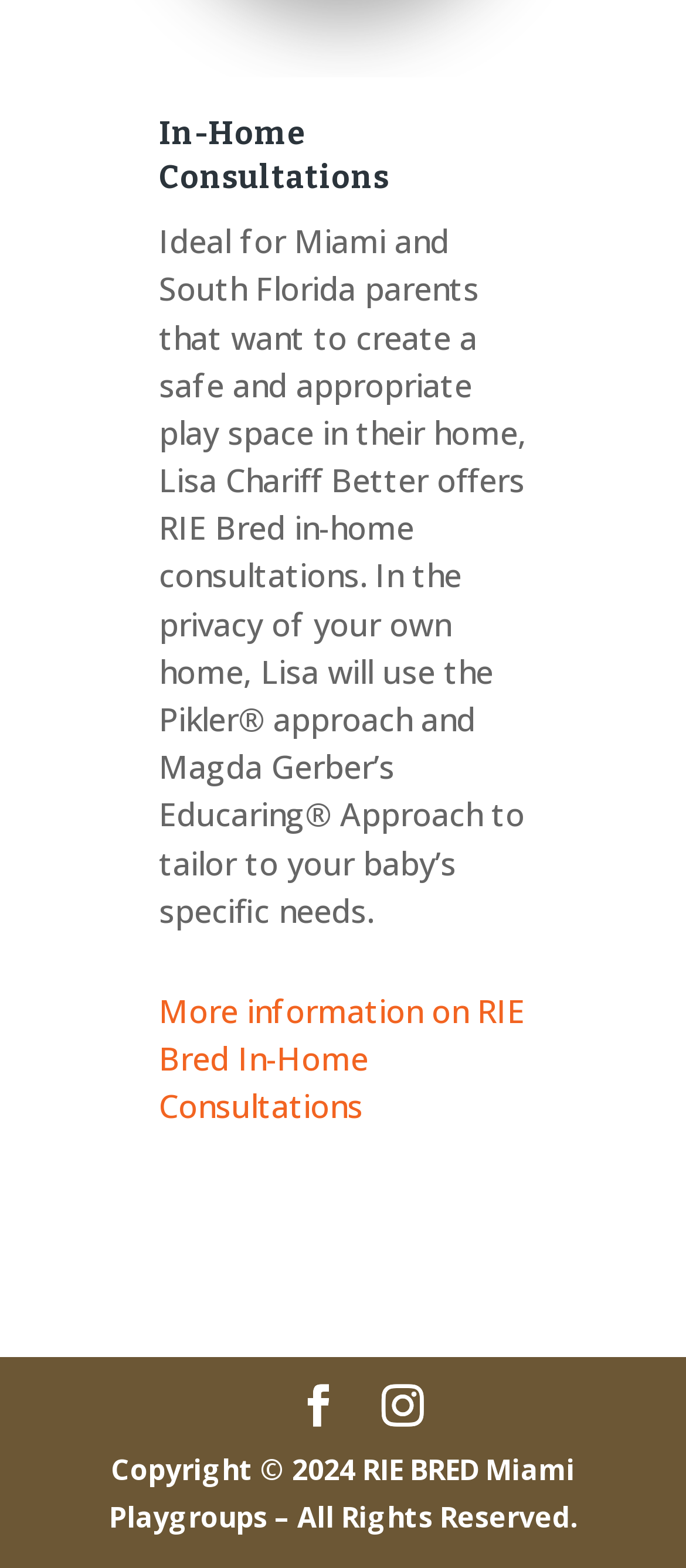For the following element description, predict the bounding box coordinates in the format (top-left x, top-left y, bottom-right x, bottom-right y). All values should be floating point numbers between 0 and 1. Description: Instagram

[0.556, 0.882, 0.618, 0.912]